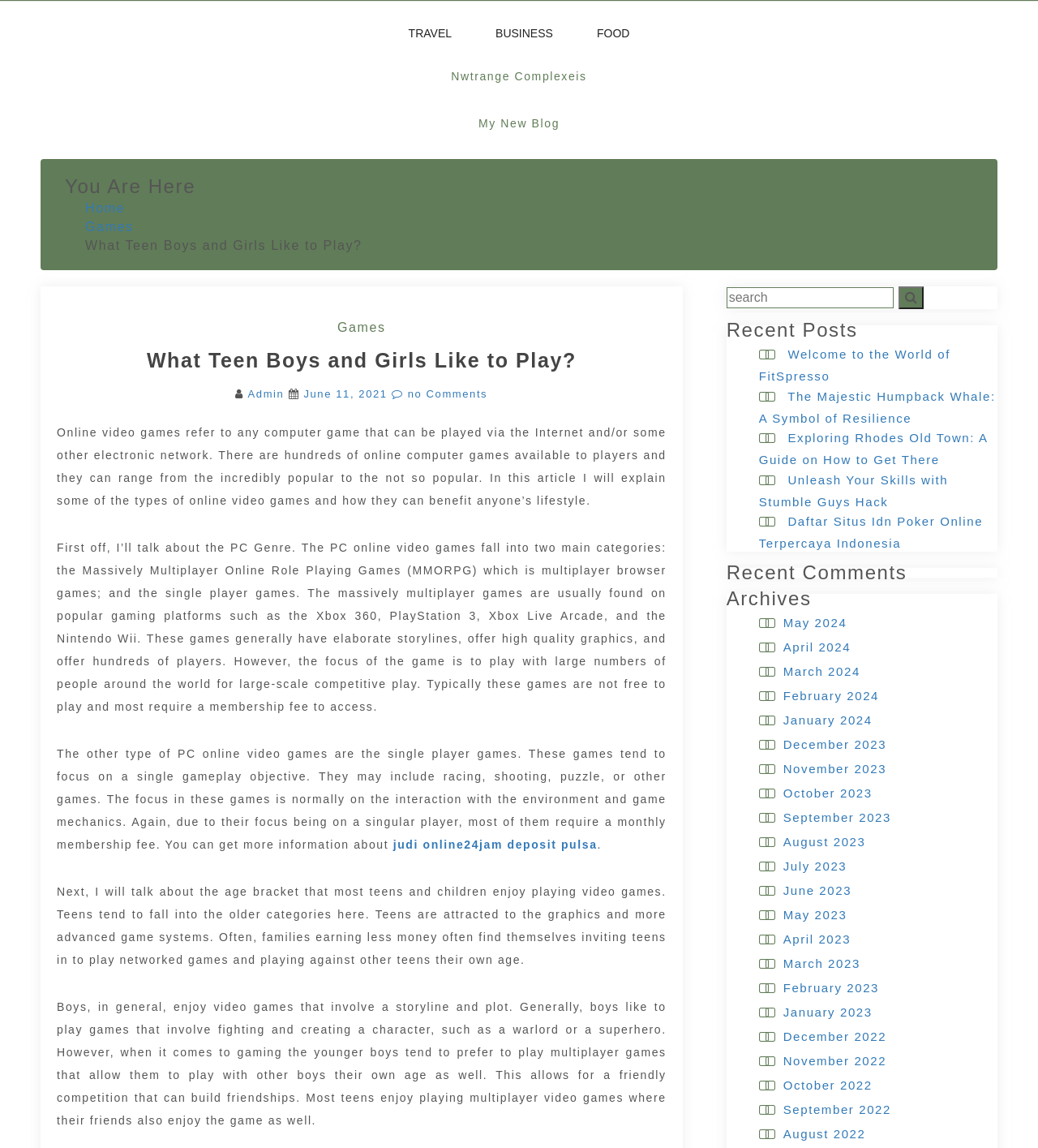What is the purpose of massively multiplayer games?
Look at the image and answer the question with a single word or phrase.

Large-scale competitive play